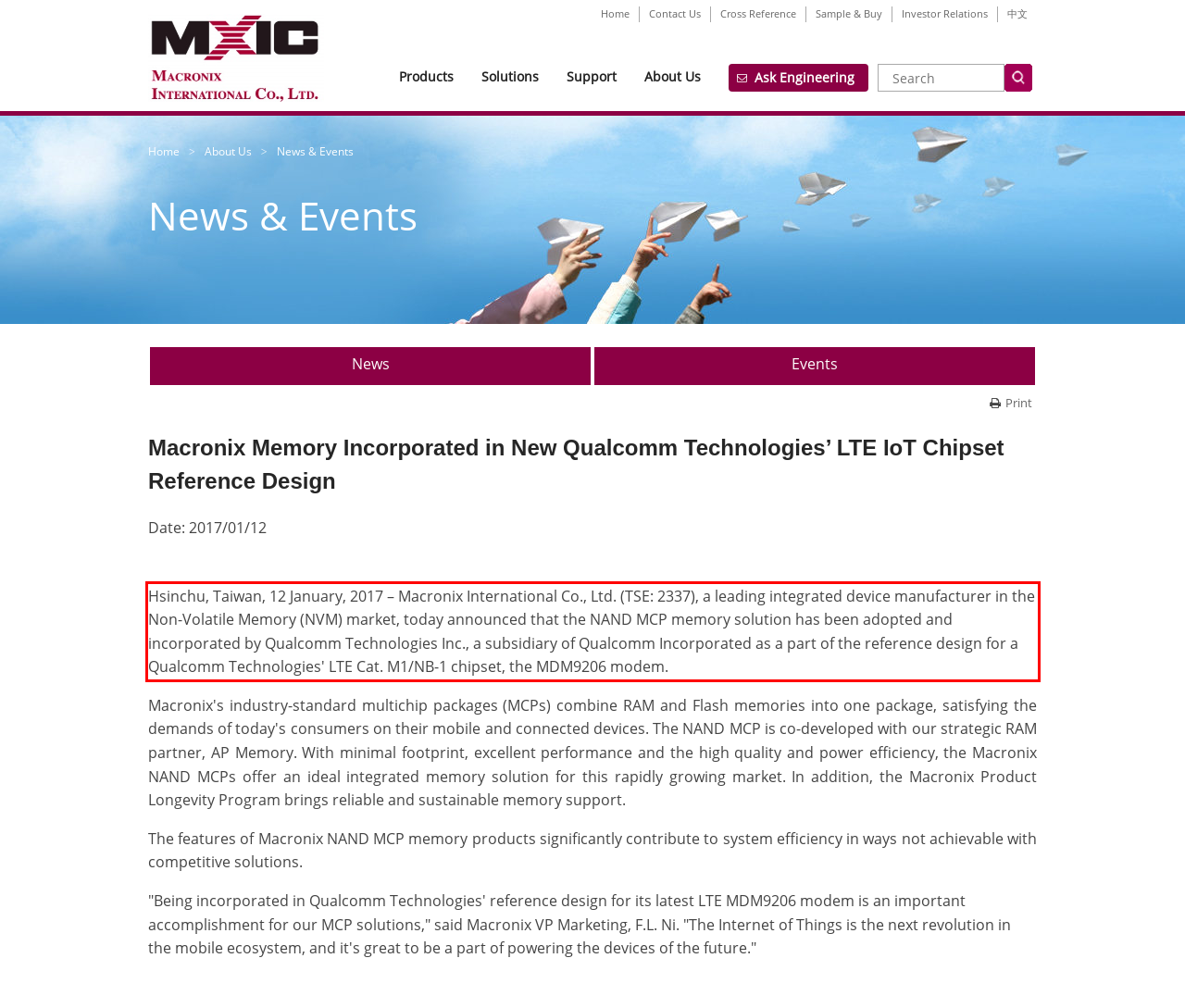Observe the screenshot of the webpage that includes a red rectangle bounding box. Conduct OCR on the content inside this red bounding box and generate the text.

​Hsinchu, Taiwan, 12 January, 2017 – Macronix International Co., Ltd. (TSE: 2337), a leading integrated device manufacturer in the Non-Volatile Memory (NVM) market, today announced that the NAND MCP memory solution has been adopted and incorporated by Qualcomm Technologies Inc., a subsidiary of Qualcomm Incorporated as a part of the reference design for a Qualcomm Technologies' LTE Cat. M1/NB-1 chipset, the MDM9206 modem.